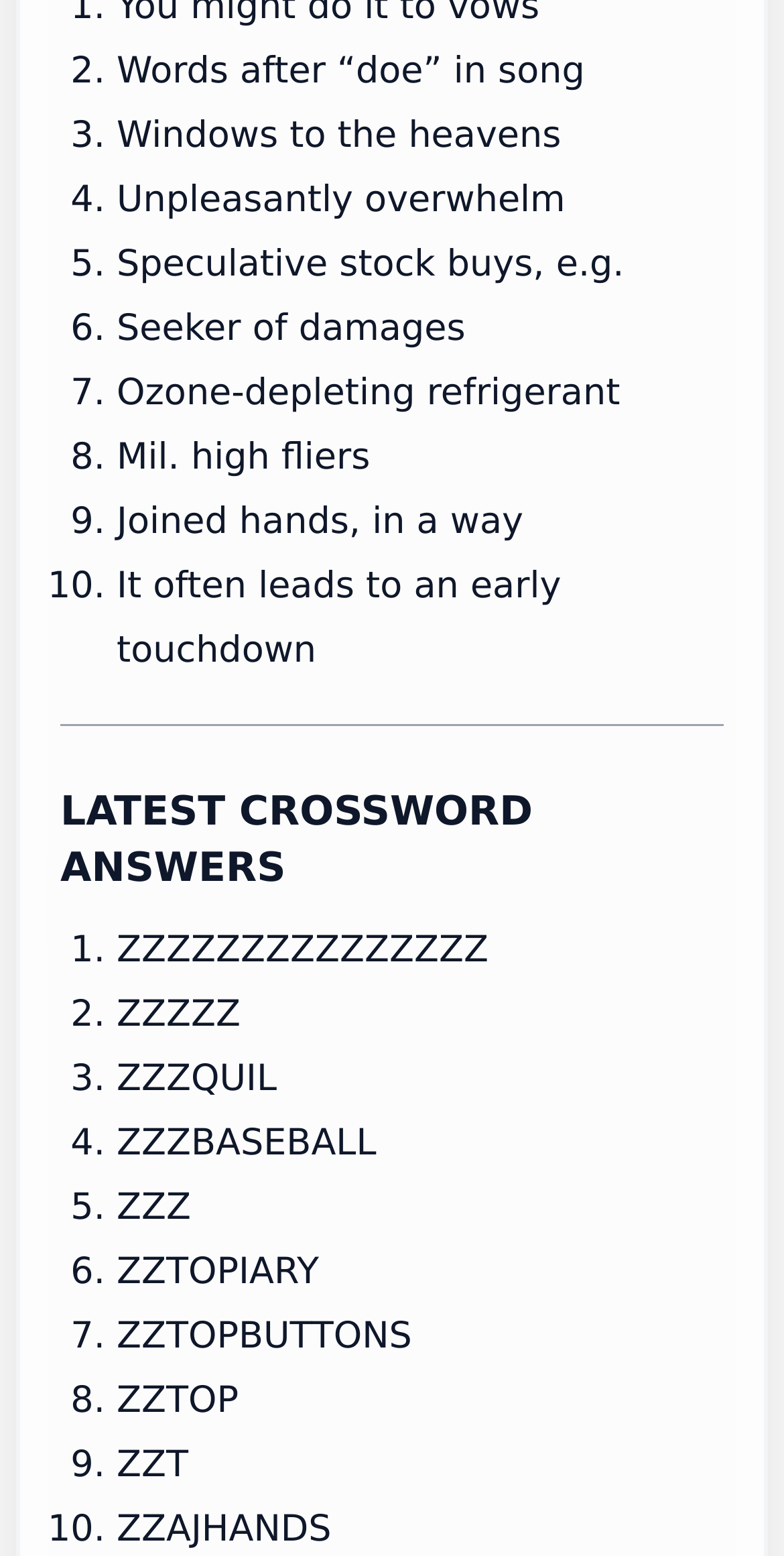Pinpoint the bounding box coordinates of the element that must be clicked to accomplish the following instruction: "Click on 'Words after “doe” in song'". The coordinates should be in the format of four float numbers between 0 and 1, i.e., [left, top, right, bottom].

[0.149, 0.032, 0.746, 0.059]